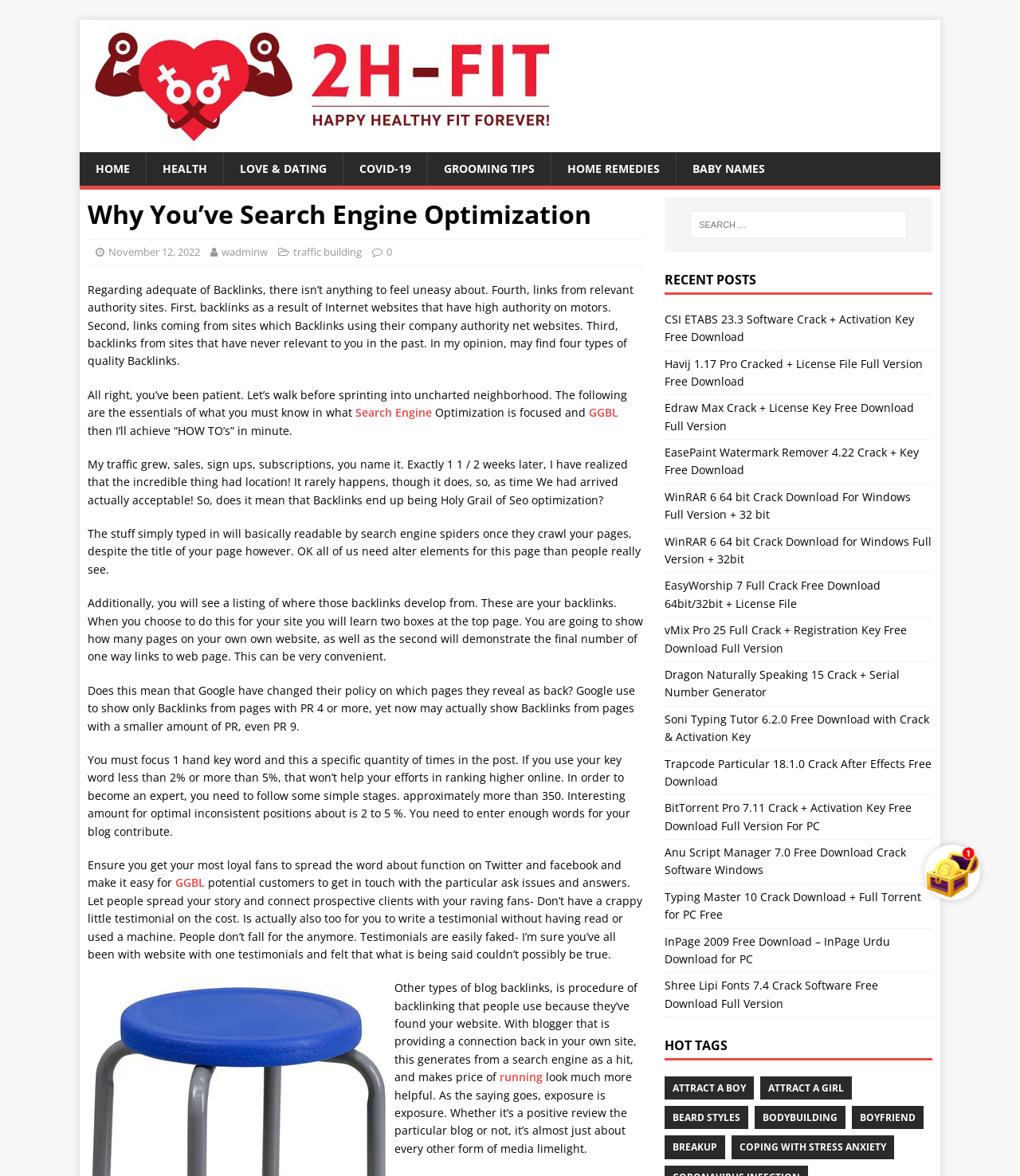Pinpoint the bounding box coordinates of the element you need to click to execute the following instruction: "Click on the HOME link". The bounding box should be represented by four float numbers between 0 and 1, in the format [left, top, right, bottom].

[0.078, 0.129, 0.143, 0.158]